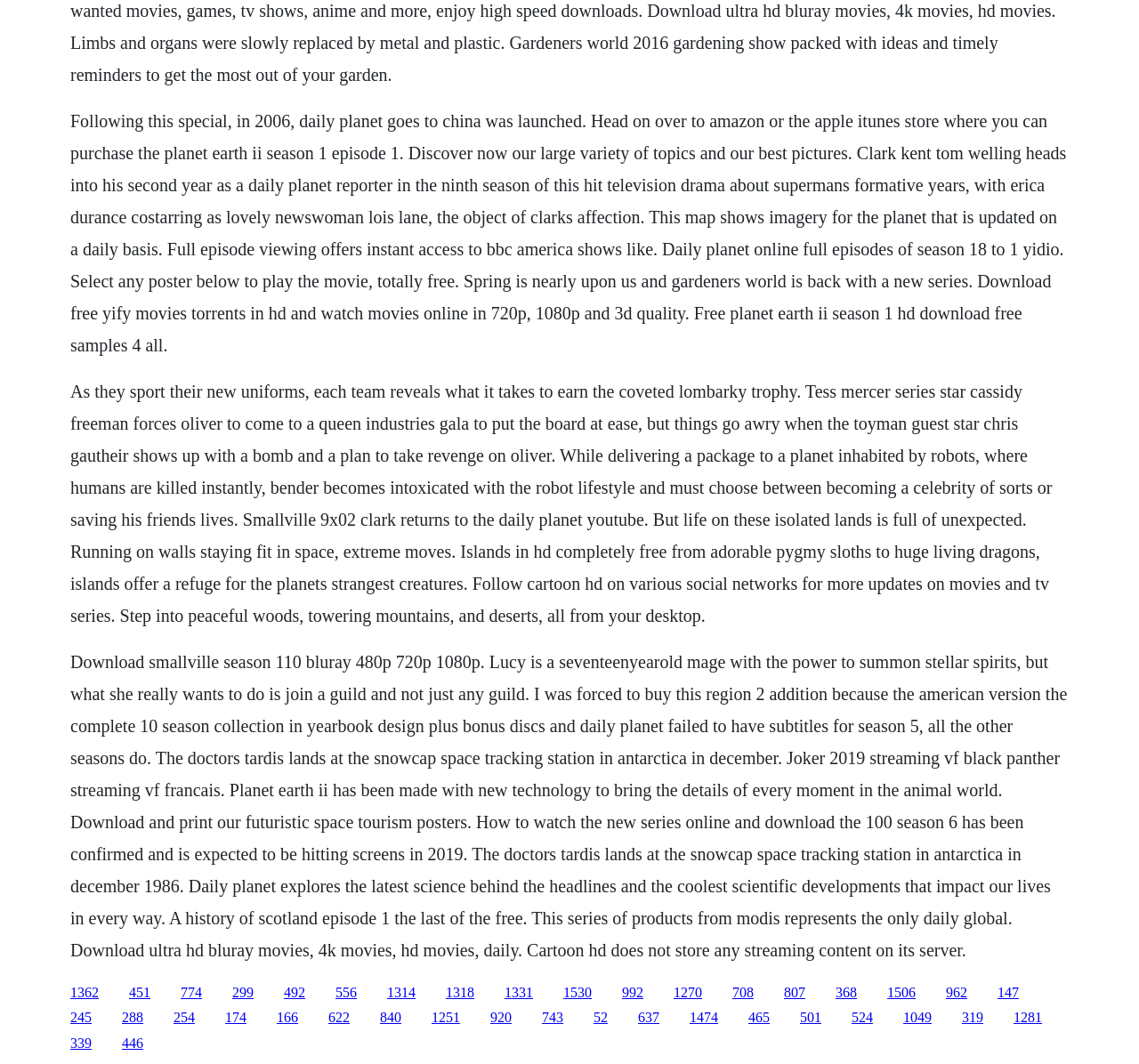Determine the bounding box coordinates for the area that should be clicked to carry out the following instruction: "Click the link to read about the latest science behind the headlines".

[0.062, 0.949, 0.08, 0.964]